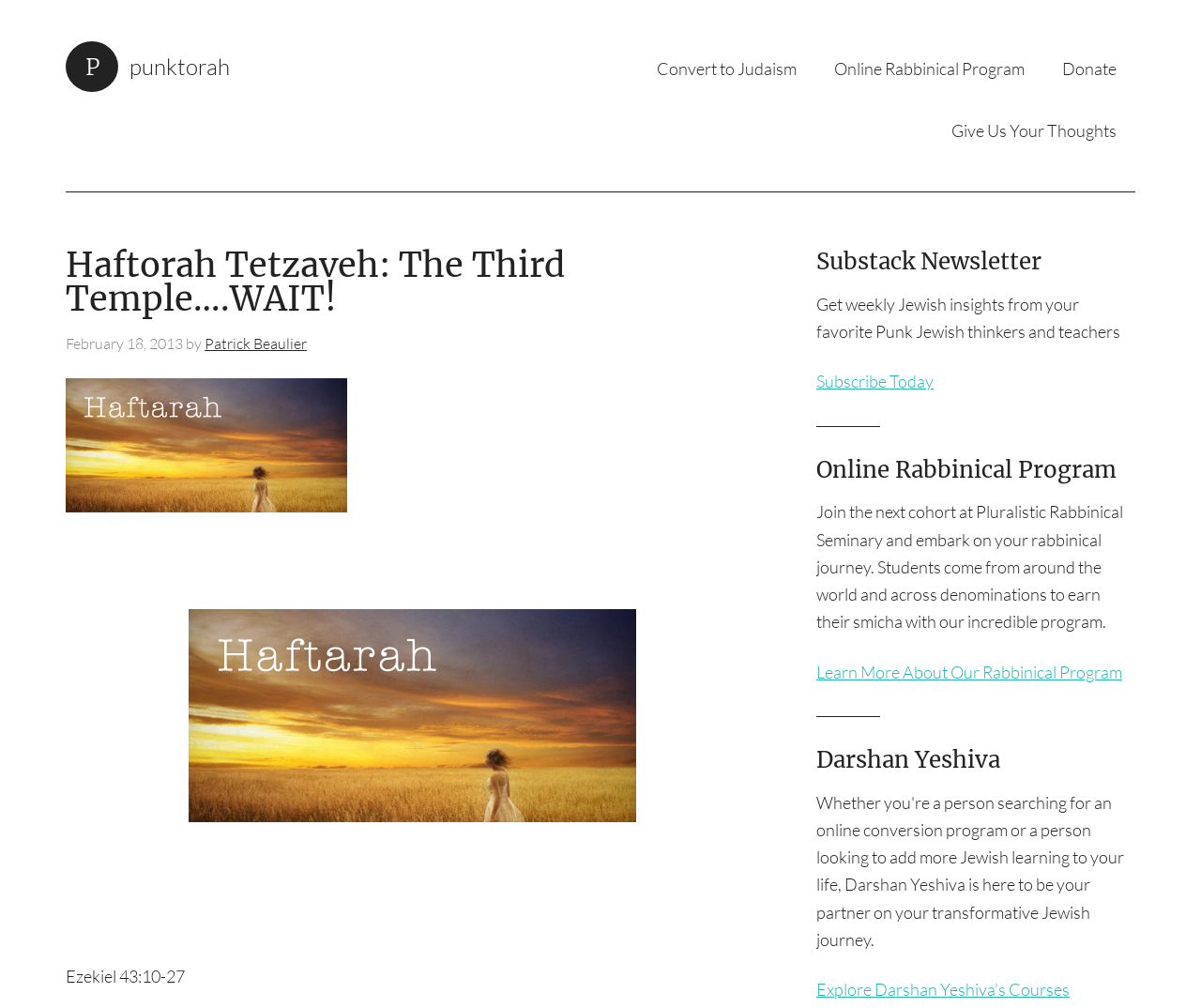Construct a comprehensive description capturing every detail on the webpage.

The webpage is about Haftarah Tetzaveh, with a focus on Jewish studies and education. At the top, there are four links: "P punktorah", "Convert to Judaism", "Online Rabbinical Program", and "Donate", followed by a "Give Us Your Thoughts" link. 

Below these links, there is a header section with a heading "Haftorah Tetzaveh: The Third Temple….WAIT!" accompanied by a link with the same text. The date "February 18, 2013" is displayed, along with the author's name "Patrick Beaulier". 

To the right of the header section, there is an image related to Haftarah. Below the image, the text "Ezekiel 43:10-27" is displayed. 

On the right side of the page, there are three sections with headings: "Substack Newsletter", "Online Rabbinical Program", and "Darshan Yeshiva". The "Substack Newsletter" section invites users to subscribe for weekly Jewish insights. The "Online Rabbinical Program" section provides information about the Pluralistic Rabbinical Seminary program, with a link to learn more. The "Darshan Yeshiva" section has a link to explore its courses.